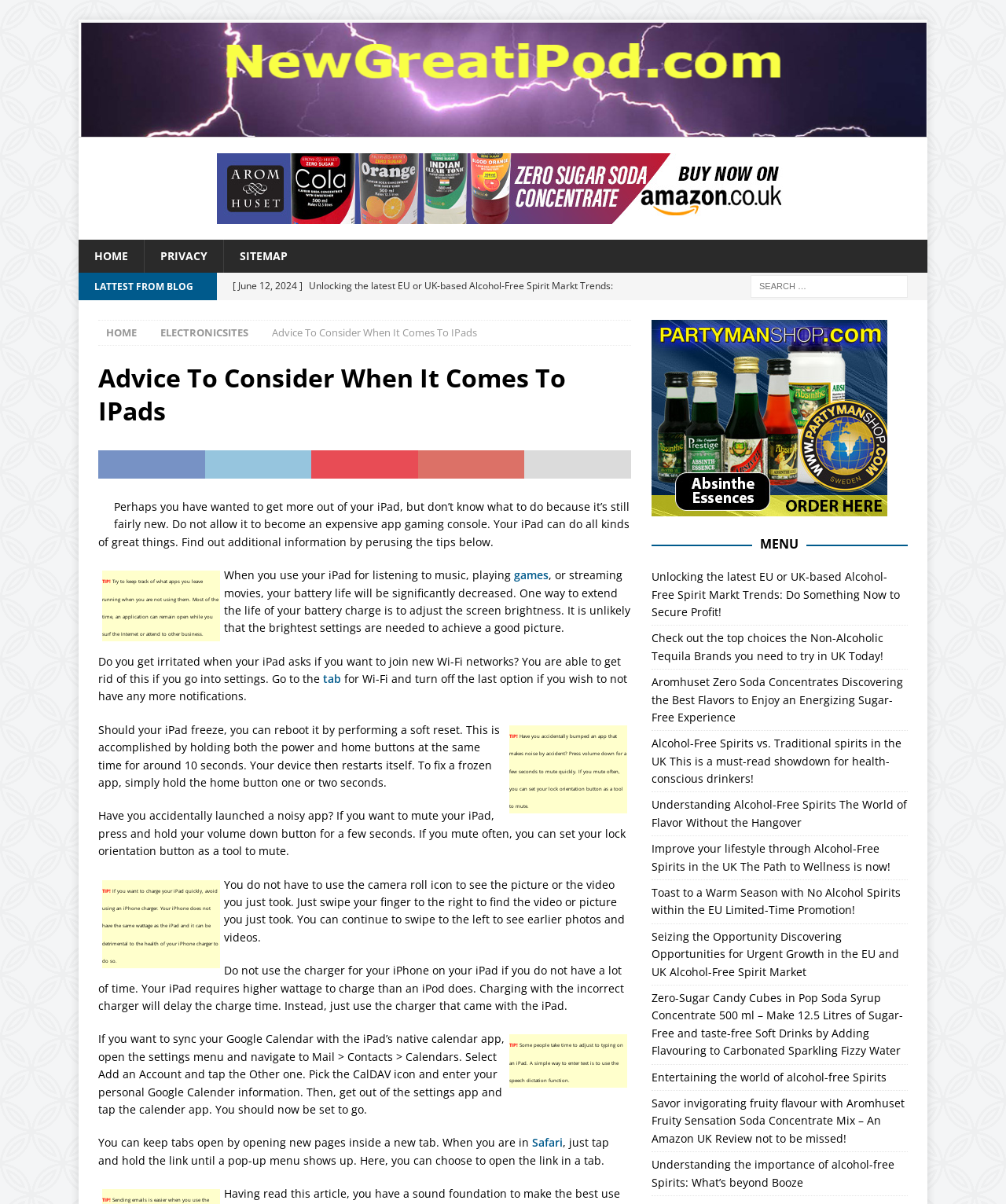Highlight the bounding box coordinates of the element that should be clicked to carry out the following instruction: "Explore the 'ELECTRONICSITES' link". The coordinates must be given as four float numbers ranging from 0 to 1, i.e., [left, top, right, bottom].

[0.159, 0.27, 0.247, 0.282]